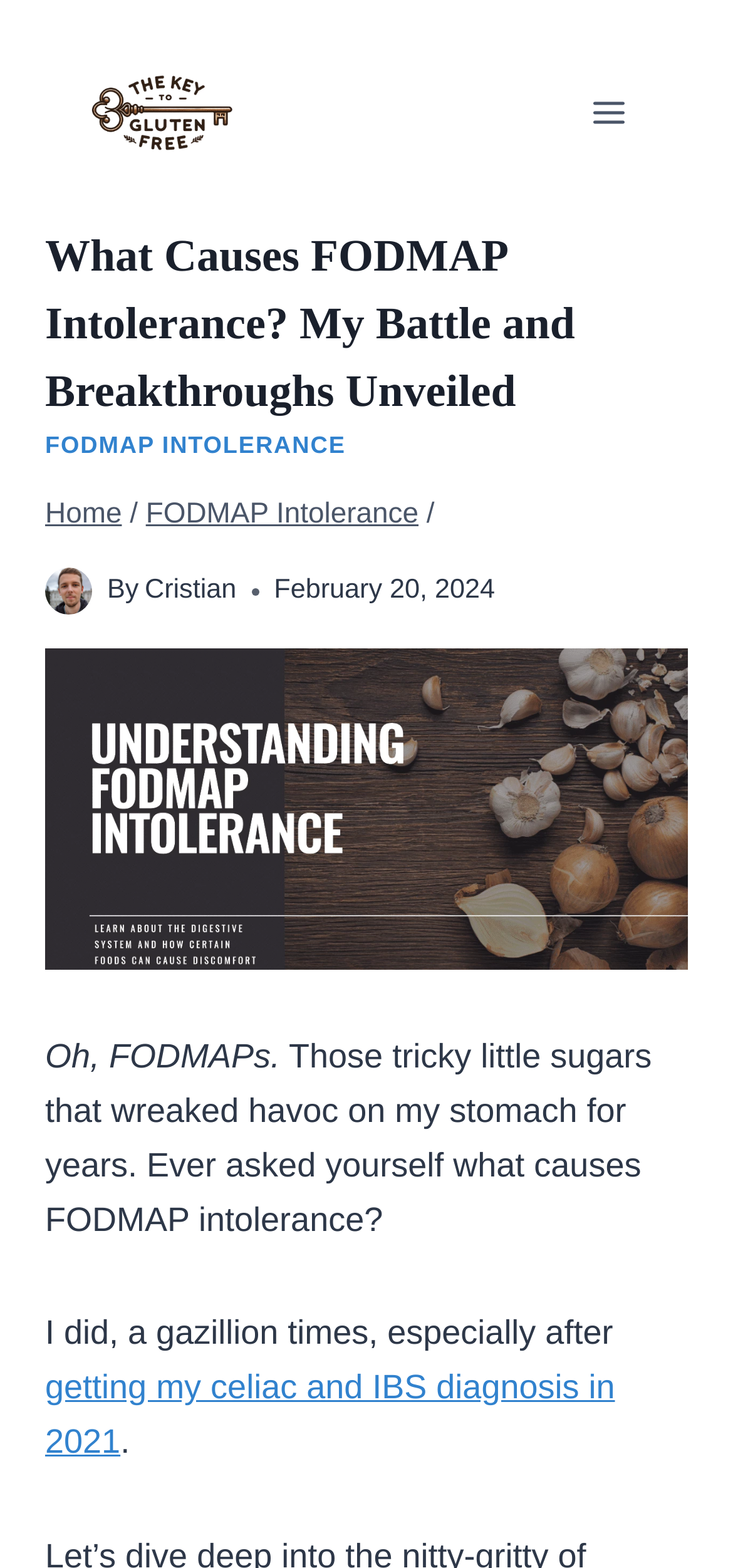Determine the bounding box coordinates for the area that should be clicked to carry out the following instruction: "Read more about the author's experience with celiac and IBS".

[0.062, 0.873, 0.839, 0.931]